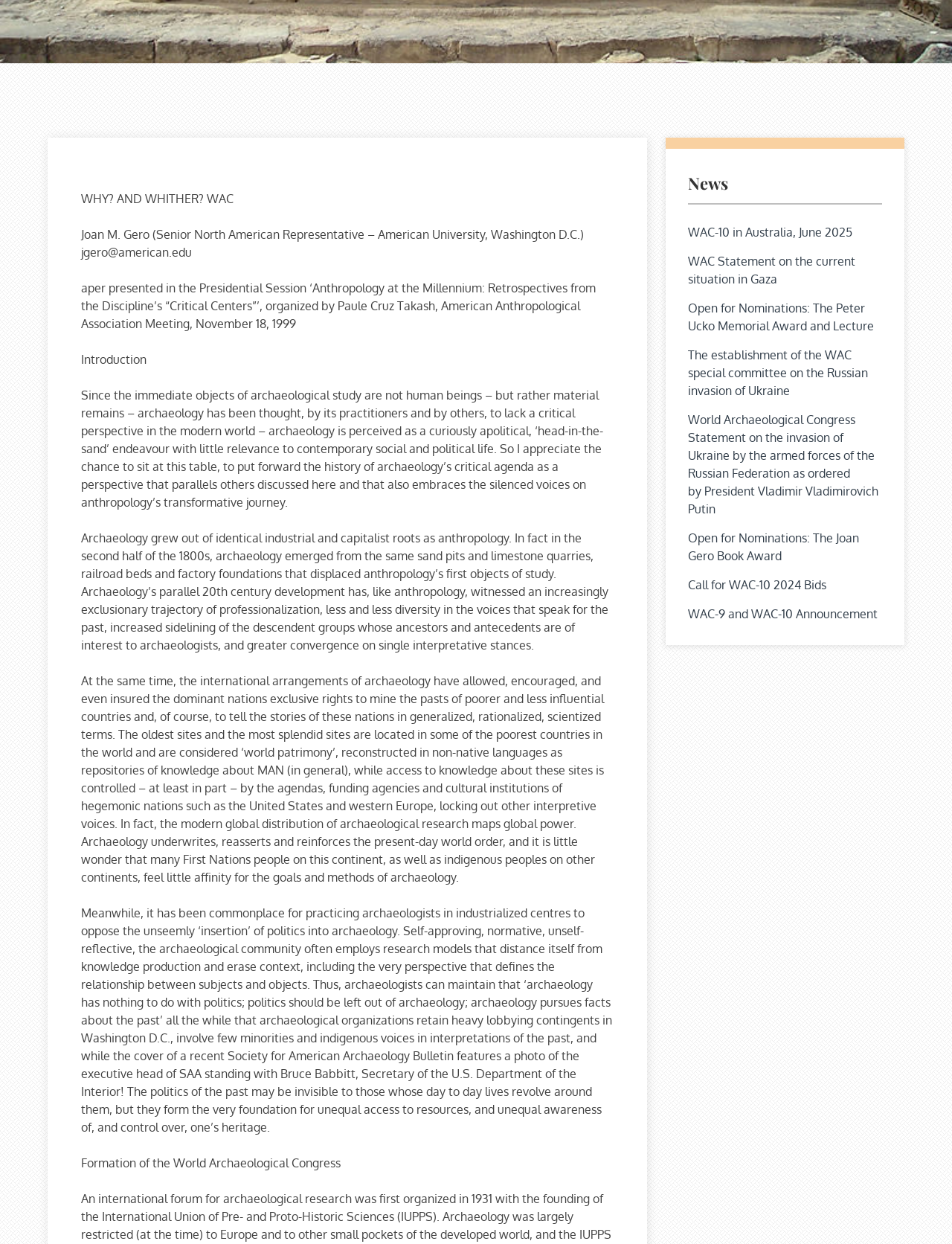Identify the bounding box for the given UI element using the description provided. Coordinates should be in the format (top-left x, top-left y, bottom-right x, bottom-right y) and must be between 0 and 1. Here is the description: Wix.com

None